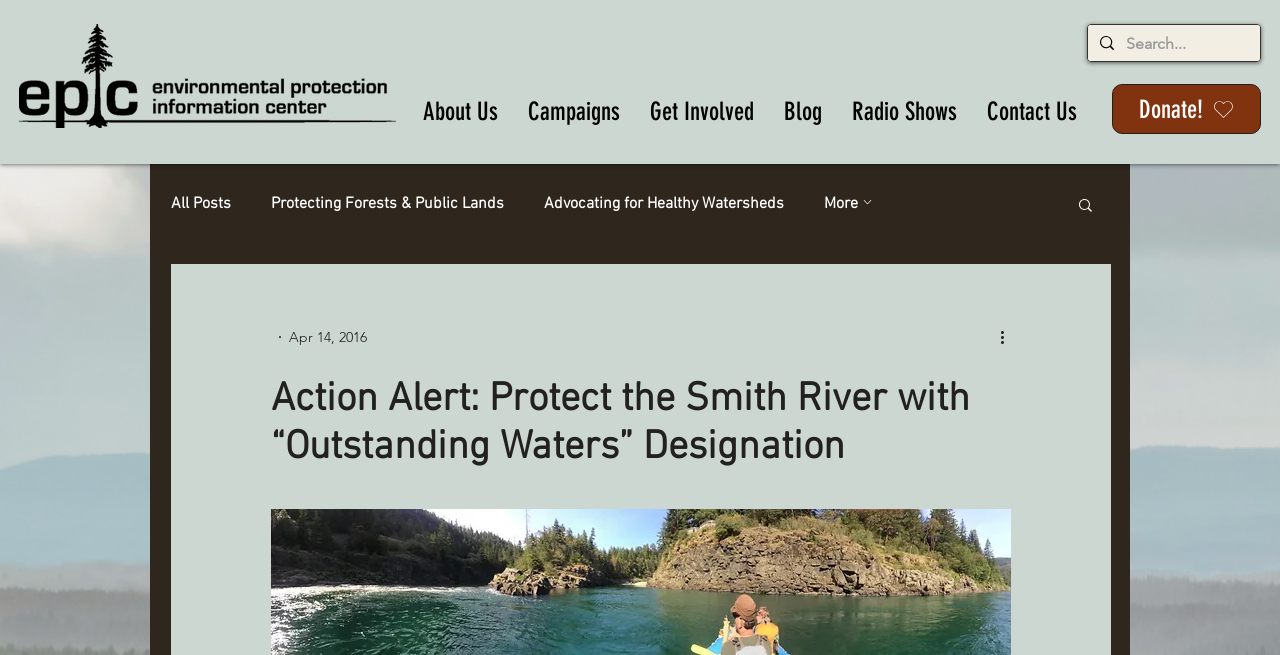Given the element description Protecting Forests & Public Lands, predict the bounding box coordinates for the UI element in the webpage screenshot. The format should be (top-left x, top-left y, bottom-right x, bottom-right y), and the values should be between 0 and 1.

[0.212, 0.296, 0.394, 0.327]